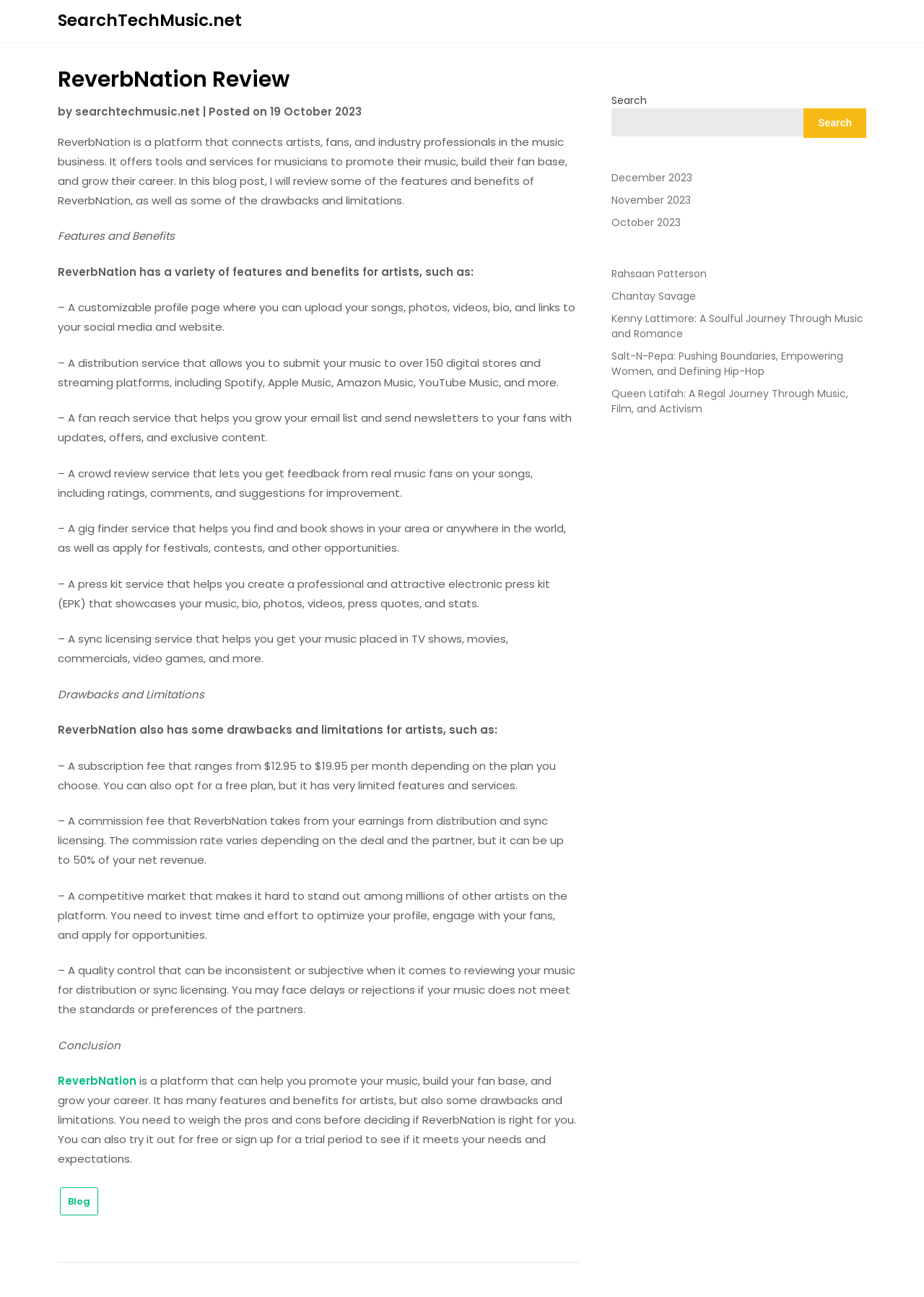Please find the bounding box coordinates of the element's region to be clicked to carry out this instruction: "Search for something".

[0.661, 0.083, 0.87, 0.105]